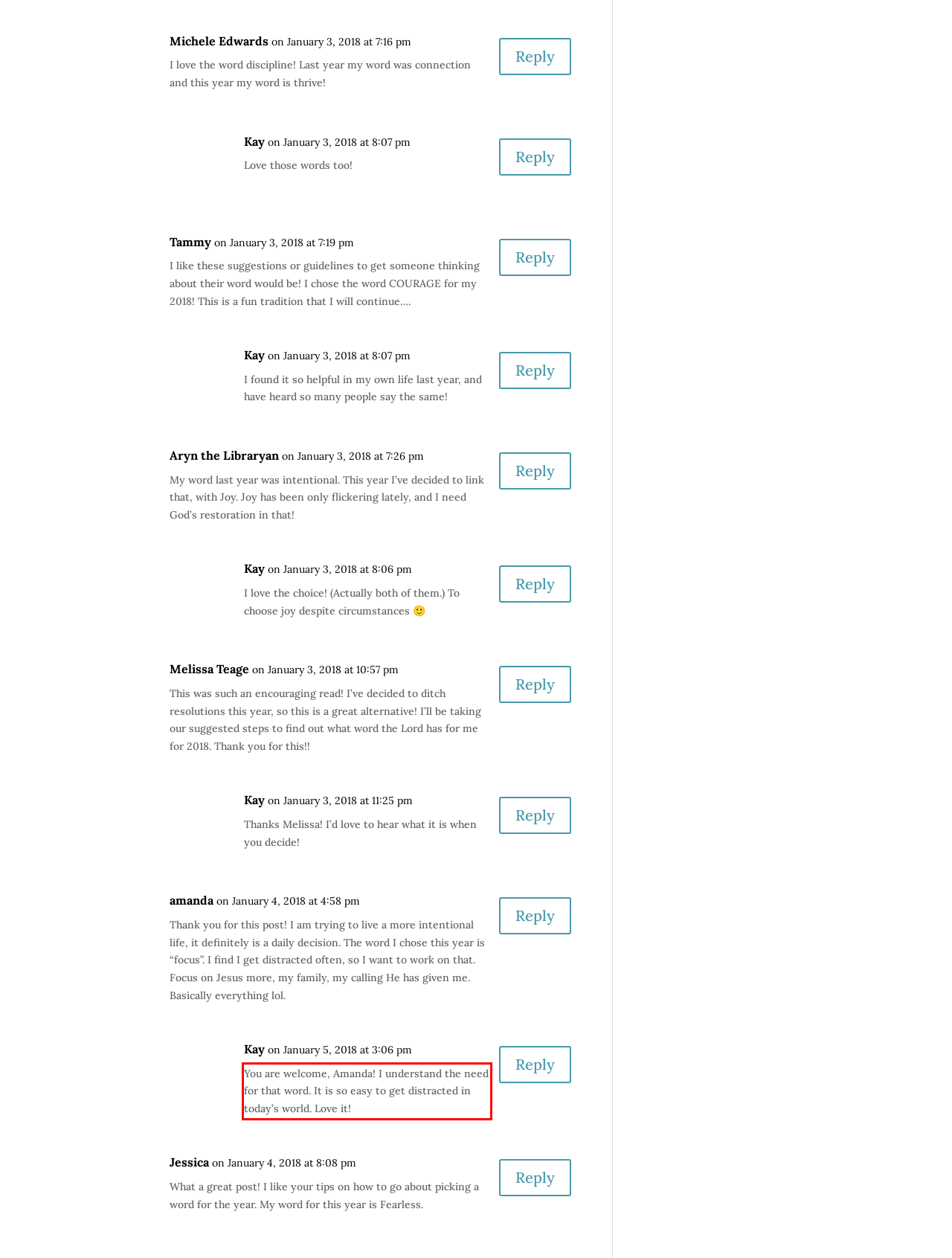Given the screenshot of the webpage, identify the red bounding box, and recognize the text content inside that red bounding box.

You are welcome, Amanda! I understand the need for that word. It is so easy to get distracted in today’s world. Love it!